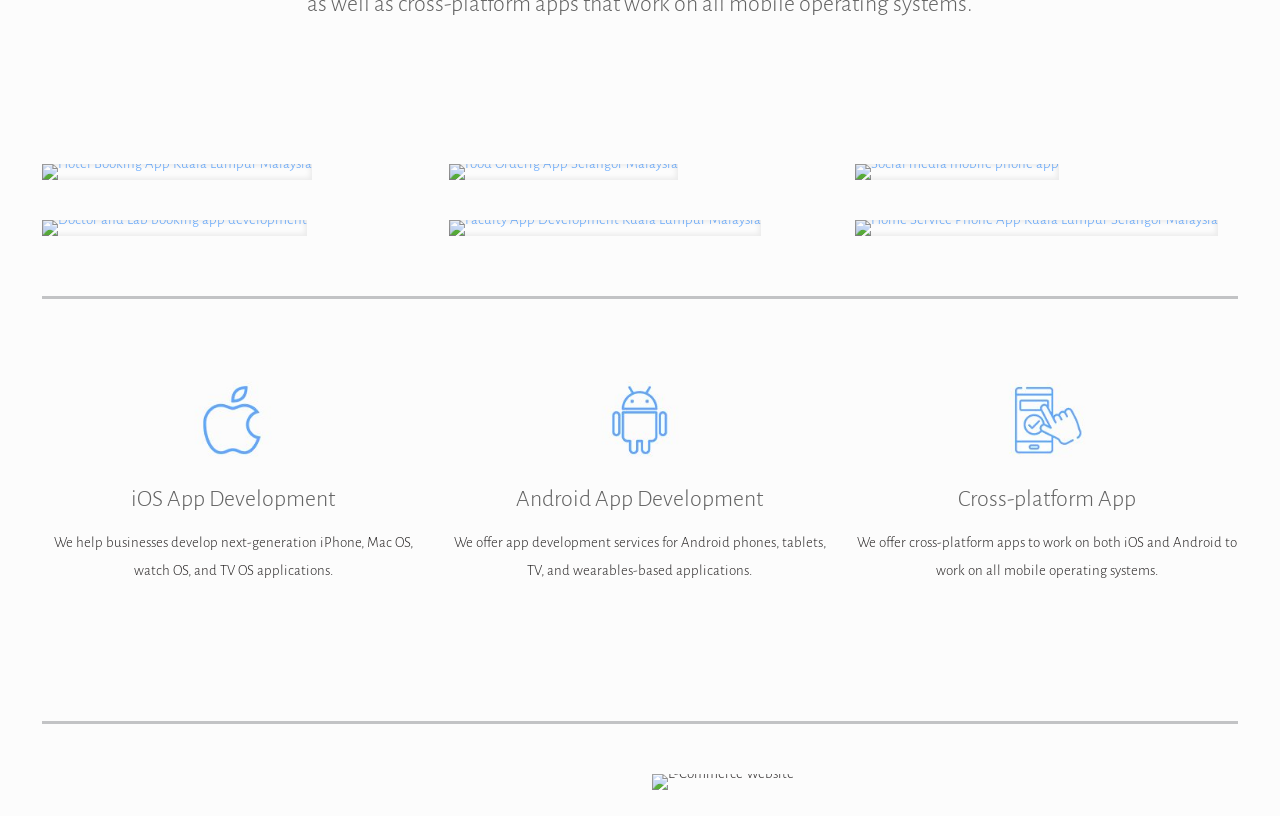What is the last image on the webpage?
Please provide a single word or phrase as the answer based on the screenshot.

E-Commerce Website